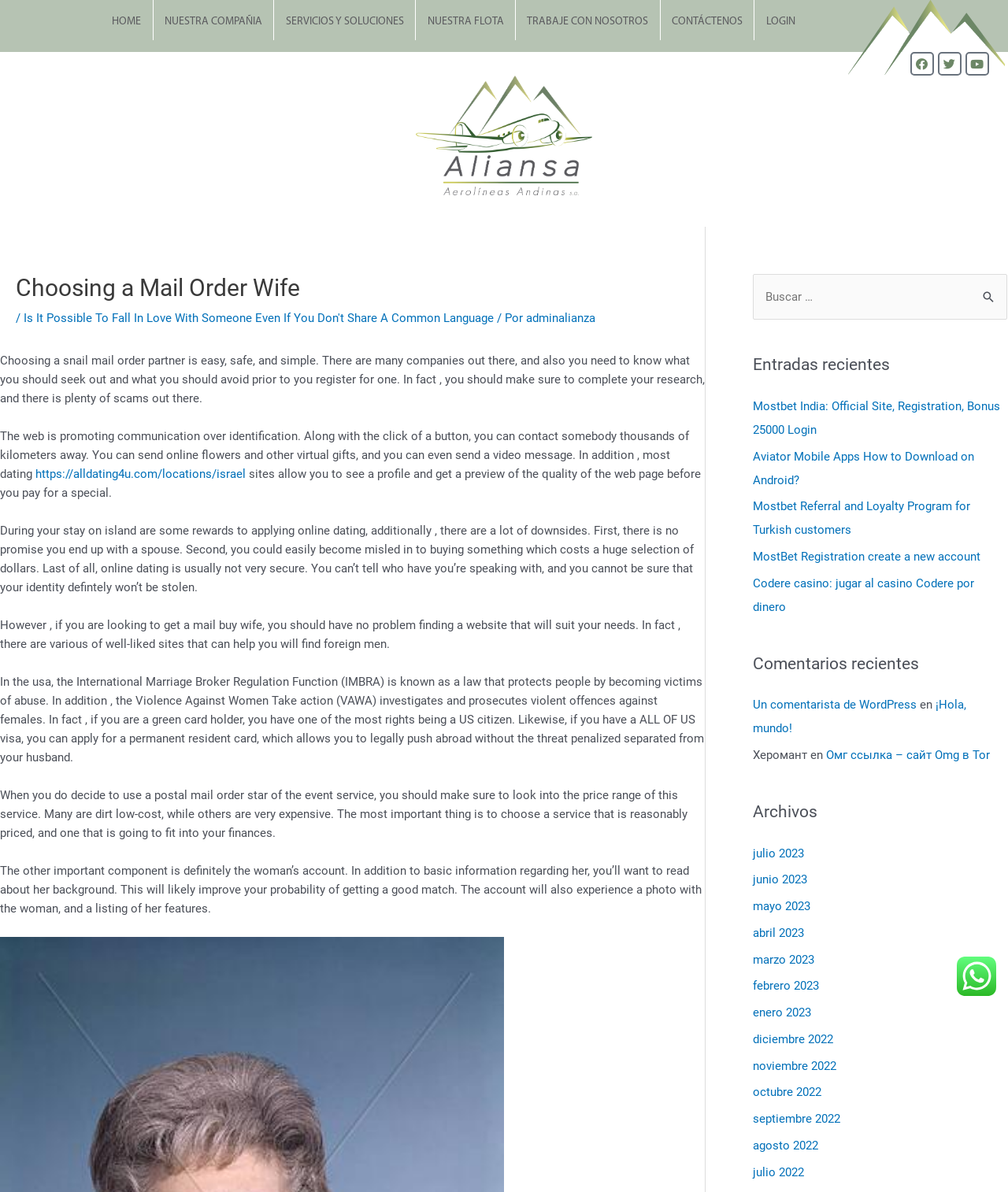What is the name of the law that investigates and prosecutes violent offenses against women?
Answer with a single word or phrase by referring to the visual content.

Violence Against Women Act